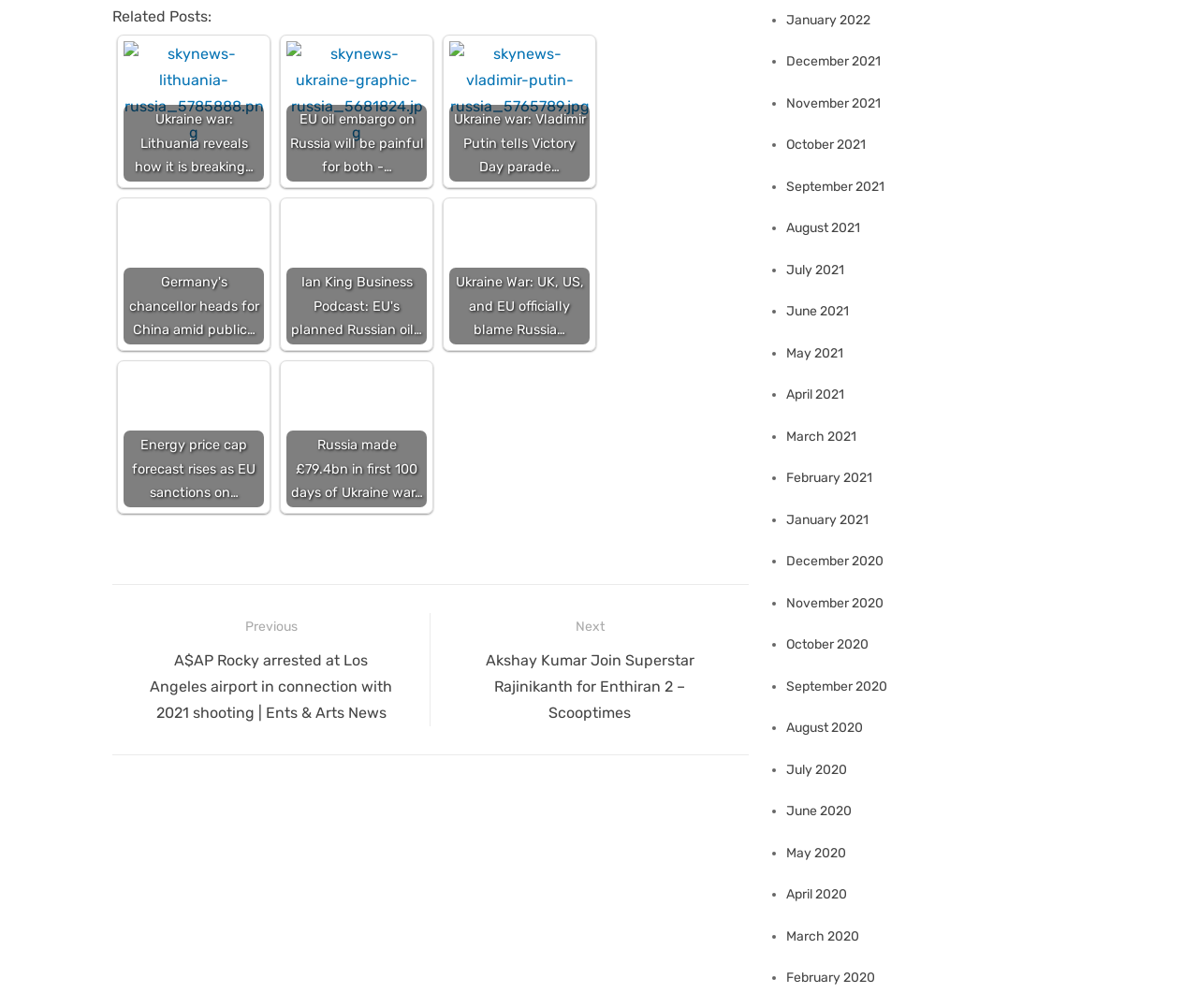Provide a one-word or short-phrase response to the question:
What is the title of the first related post?

Ukraine war: Lithuania reveals how it is breaking…